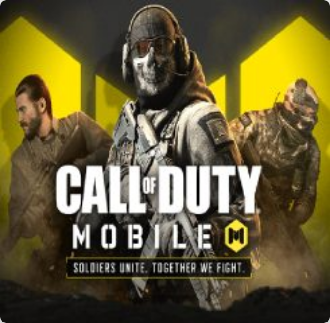Give a concise answer using only one word or phrase for this question:
What is the core gameplay experience of Call of Duty: Mobile?

Collaboration and action